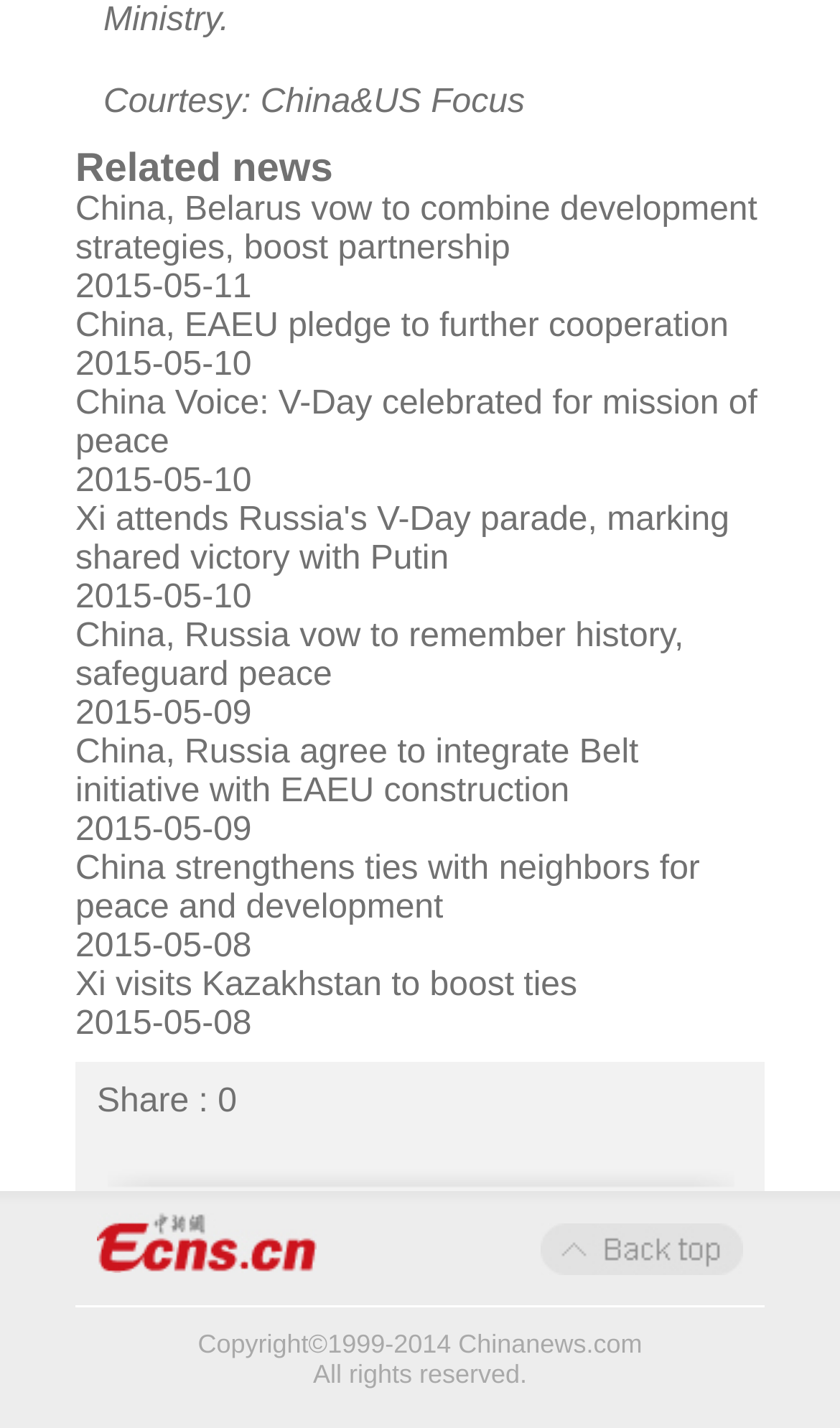Please determine the bounding box coordinates of the element's region to click in order to carry out the following instruction: "Click on 'Xi attends Russia's V-Day parade, marking shared victory with Putin'". The coordinates should be four float numbers between 0 and 1, i.e., [left, top, right, bottom].

[0.09, 0.351, 0.868, 0.404]